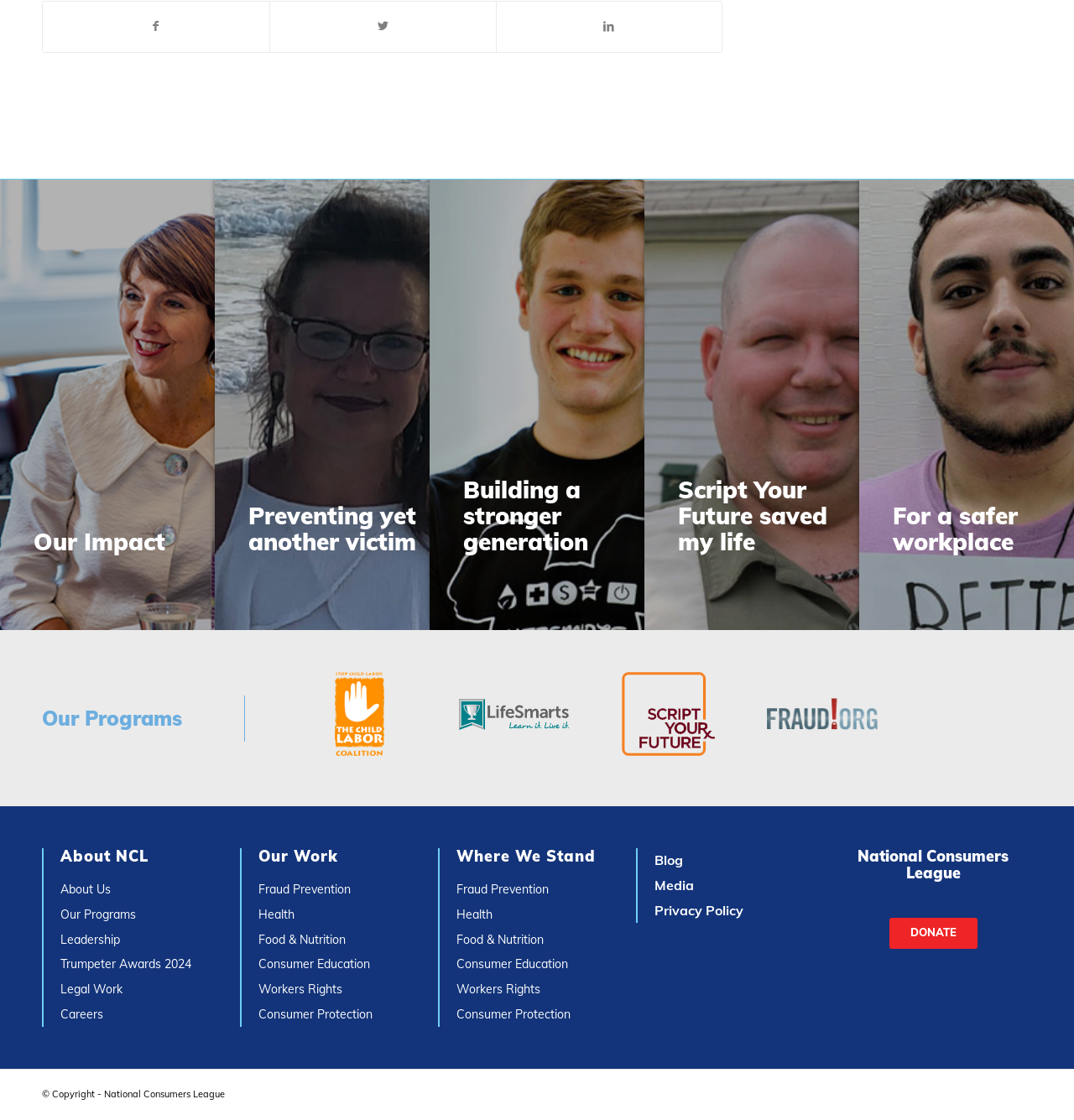Identify the bounding box coordinates necessary to click and complete the given instruction: "Learn about Our Impact".

[0.0, 0.16, 1.0, 0.563]